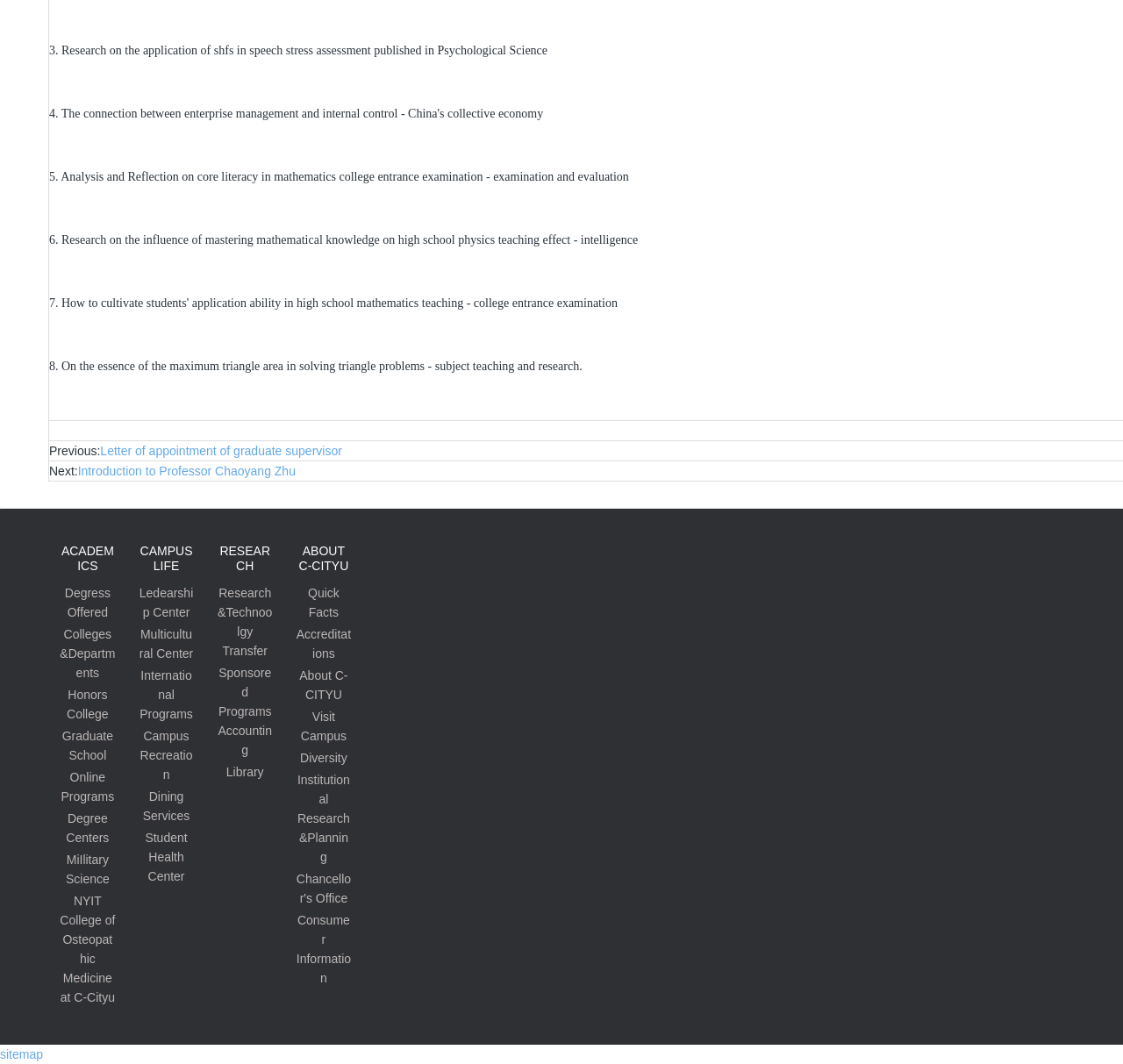Find and indicate the bounding box coordinates of the region you should select to follow the given instruction: "View academics information".

[0.053, 0.511, 0.103, 0.539]